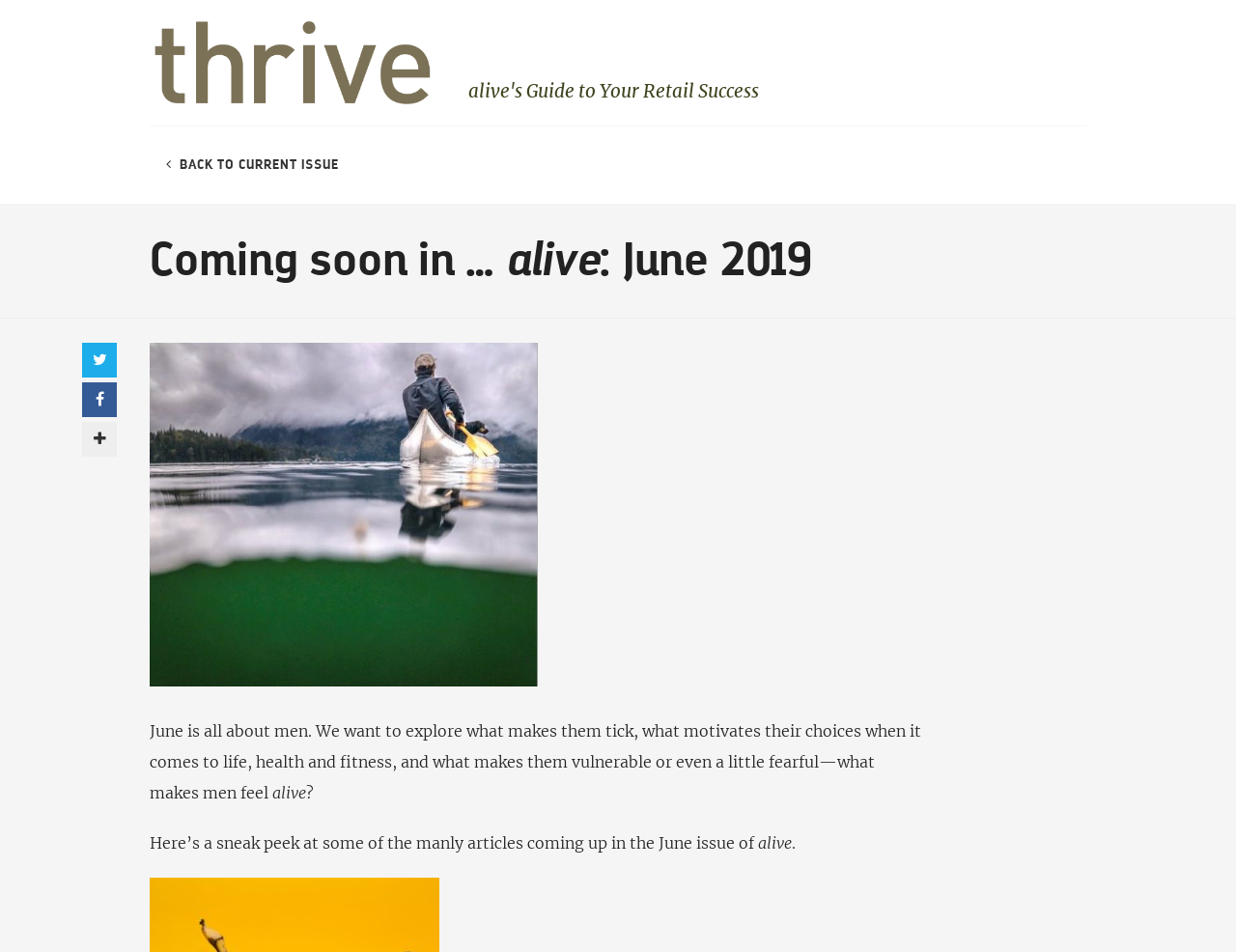Give a detailed account of the webpage.

The webpage appears to be a preview or introduction to a magazine issue, specifically the June 2019 issue of "alive". At the top, there is a small image taking up about a quarter of the screen width, situated near the top left corner. 

Below the image, there is a prominent heading that reads "alive's Guide to Your Retail Success", which spans about half of the screen width. 

To the left of the heading, there is a link with an arrow icon and the text "BACK TO CURRENT ISSUE", which is positioned slightly above the middle of the screen. 

Below the link, there is a section with a header that displays the title "Coming soon in … alive: June 2019". This section contains an image with the same title, which is positioned above a block of text. The text explains that the June issue will focus on men's health and wellness, and provides a sneak peek into some of the articles that will be featured. The text is divided into several paragraphs, with the title "alive" highlighted in the middle of the text.